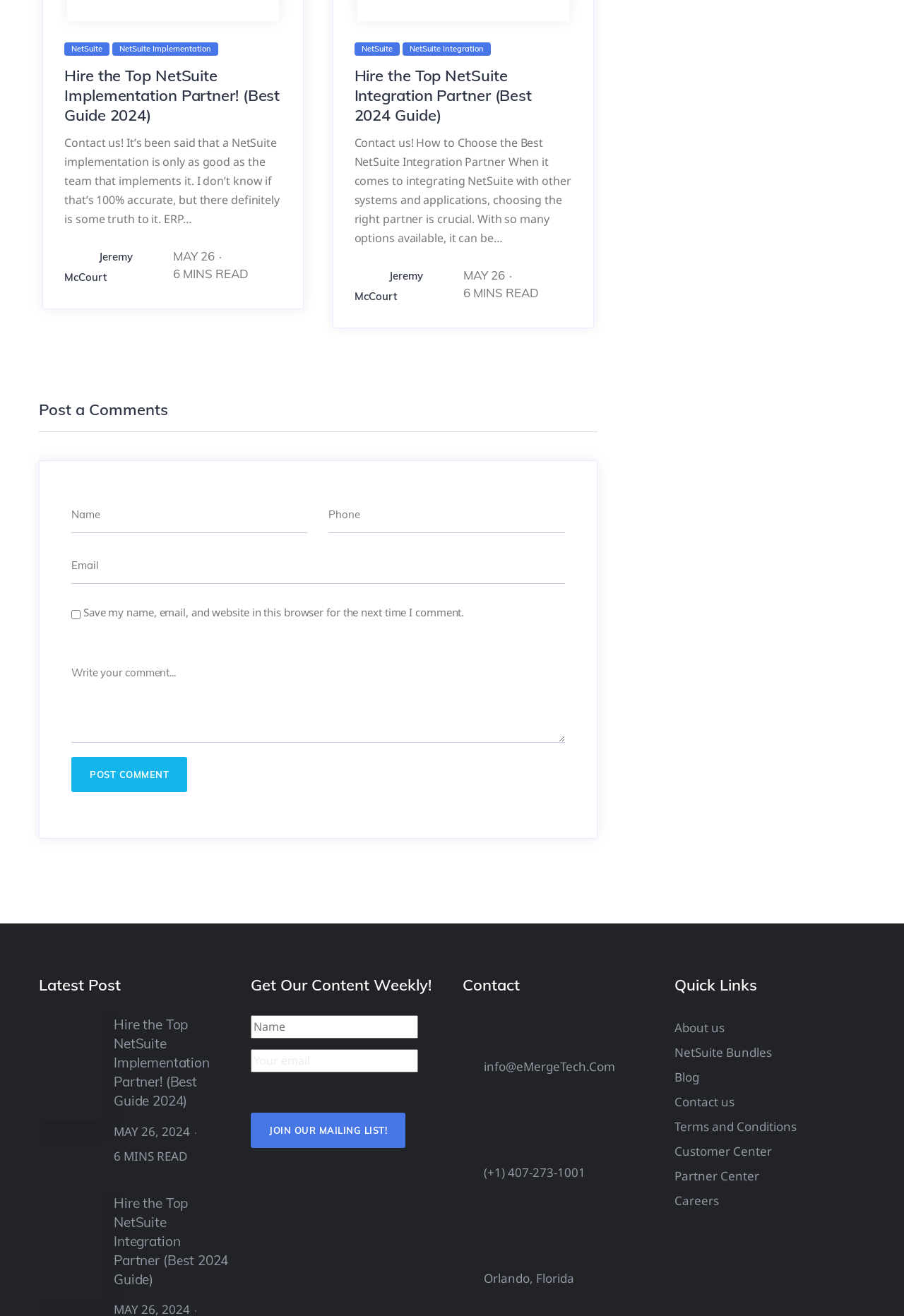Please answer the following question using a single word or phrase: What is the email address to contact?

info@eMergeTech.Com